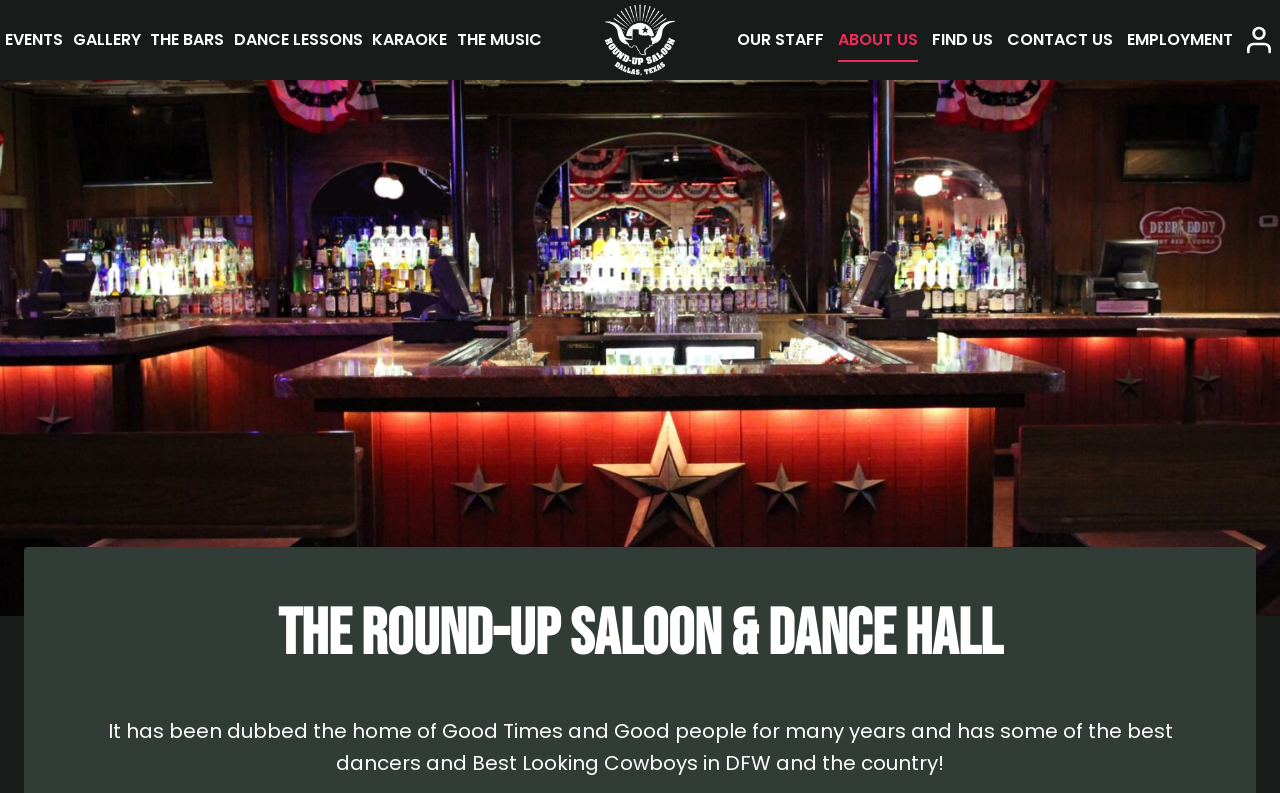Provide a thorough description of the webpage you see.

The webpage is about the Round-Up Saloon and Dance Hall, a gay country western dance hall in Dallas, TX. At the top left, there is a secondary navigation menu with six links: EVENTS, GALLERY, THE BARS, DANCE LESSONS, KARAOKE, and THE MUSIC. 

Below the secondary navigation menu, there are two identical links and images, both labeled "The Round-Up Saloon and Dance Hall". 

To the right of these links and images, there is a primary navigation menu with five links: OUR STAFF, ABOUT US, FIND US, CONTACT US, and EMPLOYMENT. 

At the top right corner, there is a link and an image labeled "Account". 

The main content of the webpage is an image of "The Horseshoe bar at The Round-Up Saloon" that takes up most of the page. 

At the bottom of the image, there is a heading that reads "the Round-Up Saloon & Dance Hall". Below the heading, there is a paragraph of text that describes the saloon as "the home of Good Times and Good people" and mentions that it has some of "the best dancers" and "Best Looking Cowboys in DFW and the country!".